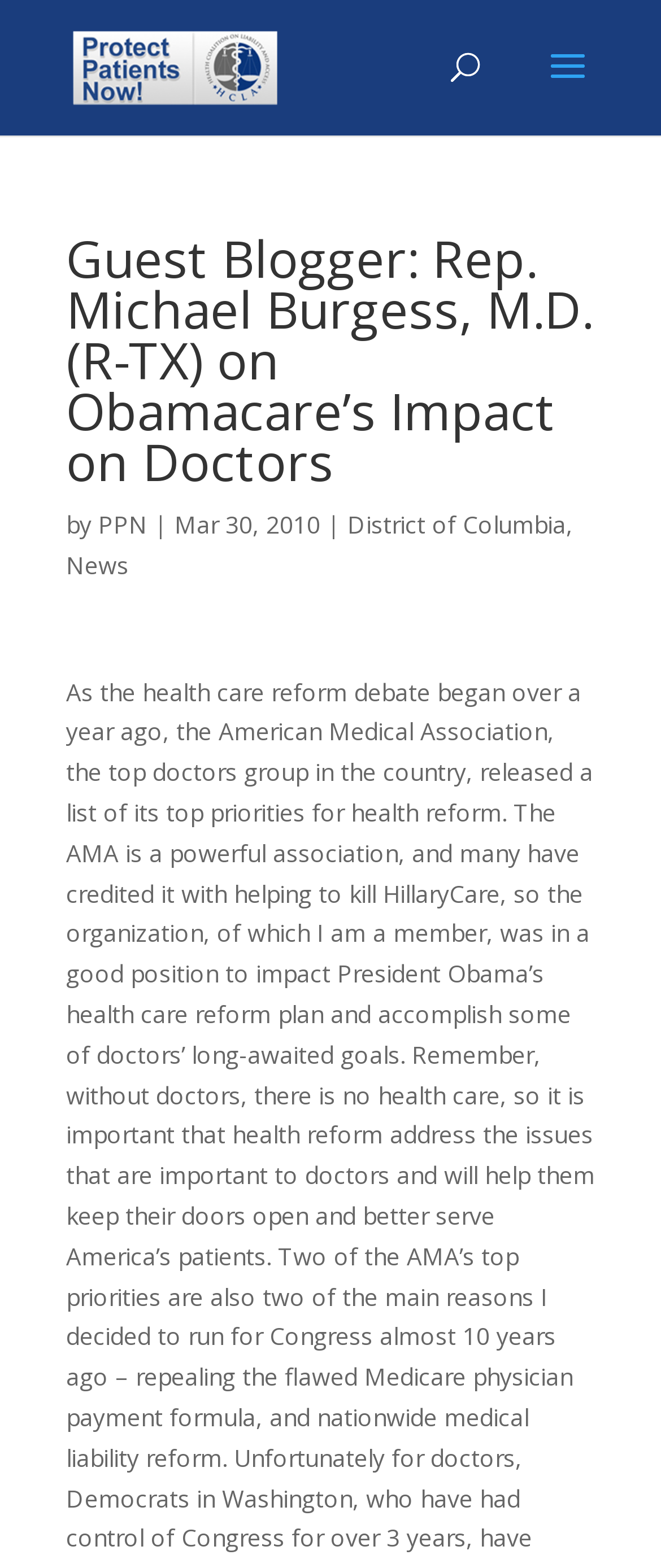Is there an image on the page?
Based on the image, answer the question with as much detail as possible.

I determined this by finding an image element with the text 'Protect Patients Now'.